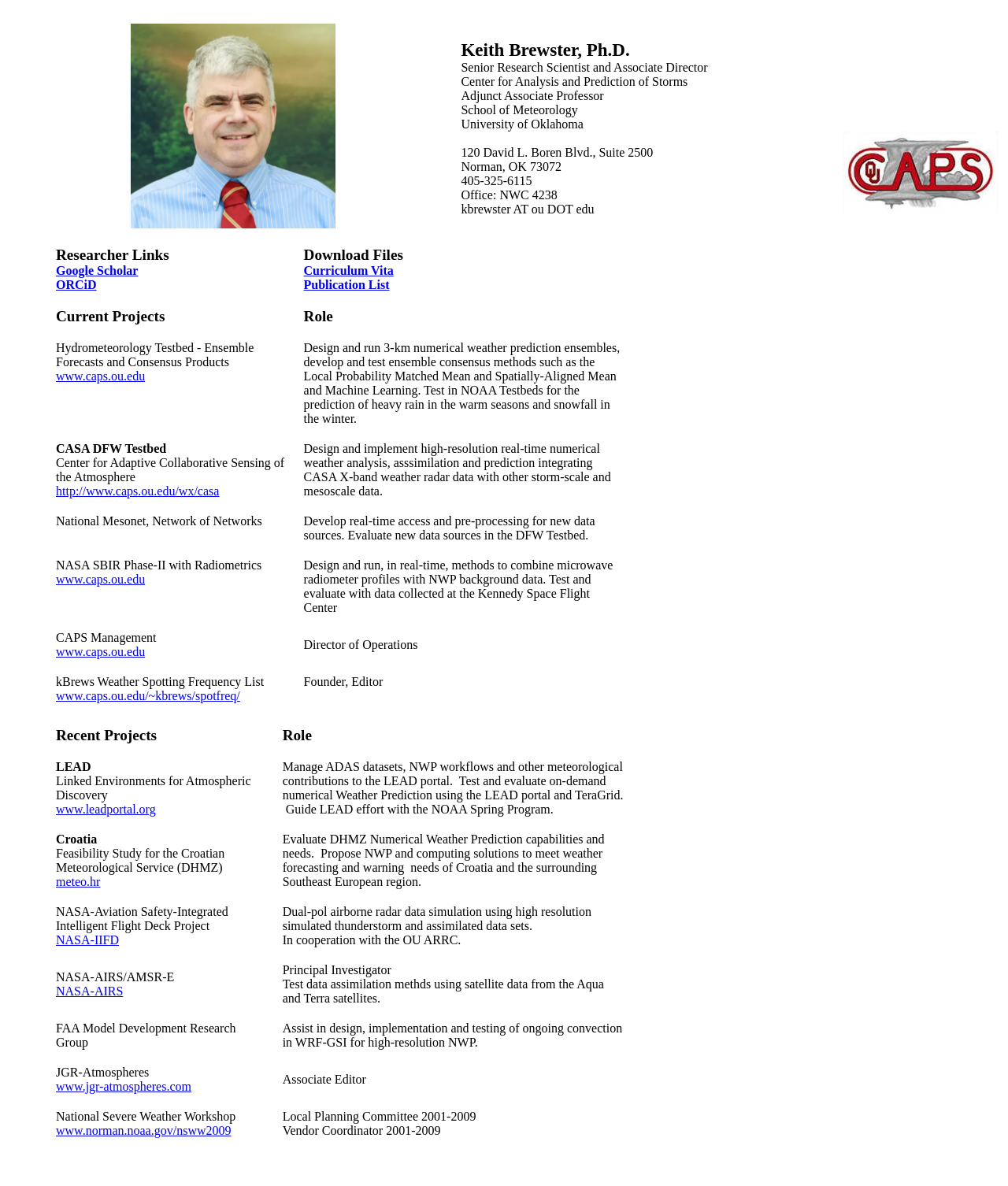Offer an in-depth caption of the entire webpage.

This webpage is about Keith Brewster, Ph.D., a researcher and scientist. At the top of the page, there is a table with two columns. On the left, there is a photo of Keith Brewster, and on the right, there is a brief description of his title and affiliation, including his position as Senior Research Scientist and Associate Director at the Center for Analysis and Prediction of Storms (CAPS) and Adjunct Associate Professor at the School of Meteorology, University of Oklahoma.

Below this table, there are several sections, each with a heading and a brief description of Keith Brewster's projects and roles. The sections are organized into tables with three columns. The first column is empty, the second column contains the project title and a brief description, and the third column contains Keith Brewster's role in the project.

The projects listed include the Hydrometeorology Testbed, the CASA DFW Testbed, the National Mesonet, the NASA SBIR Phase-II with Radiometrics, and several others. Each project has a brief description of its goals and objectives, and Keith Brewster's role in the project is also mentioned.

There are also links to external websites, such as the CAPS website, the LEAD portal, and the Croatian Meteorological Service website, which provide more information about the projects and Keith Brewster's work.

Overall, the webpage provides an overview of Keith Brewster's research interests, projects, and roles, and serves as a professional profile for him.